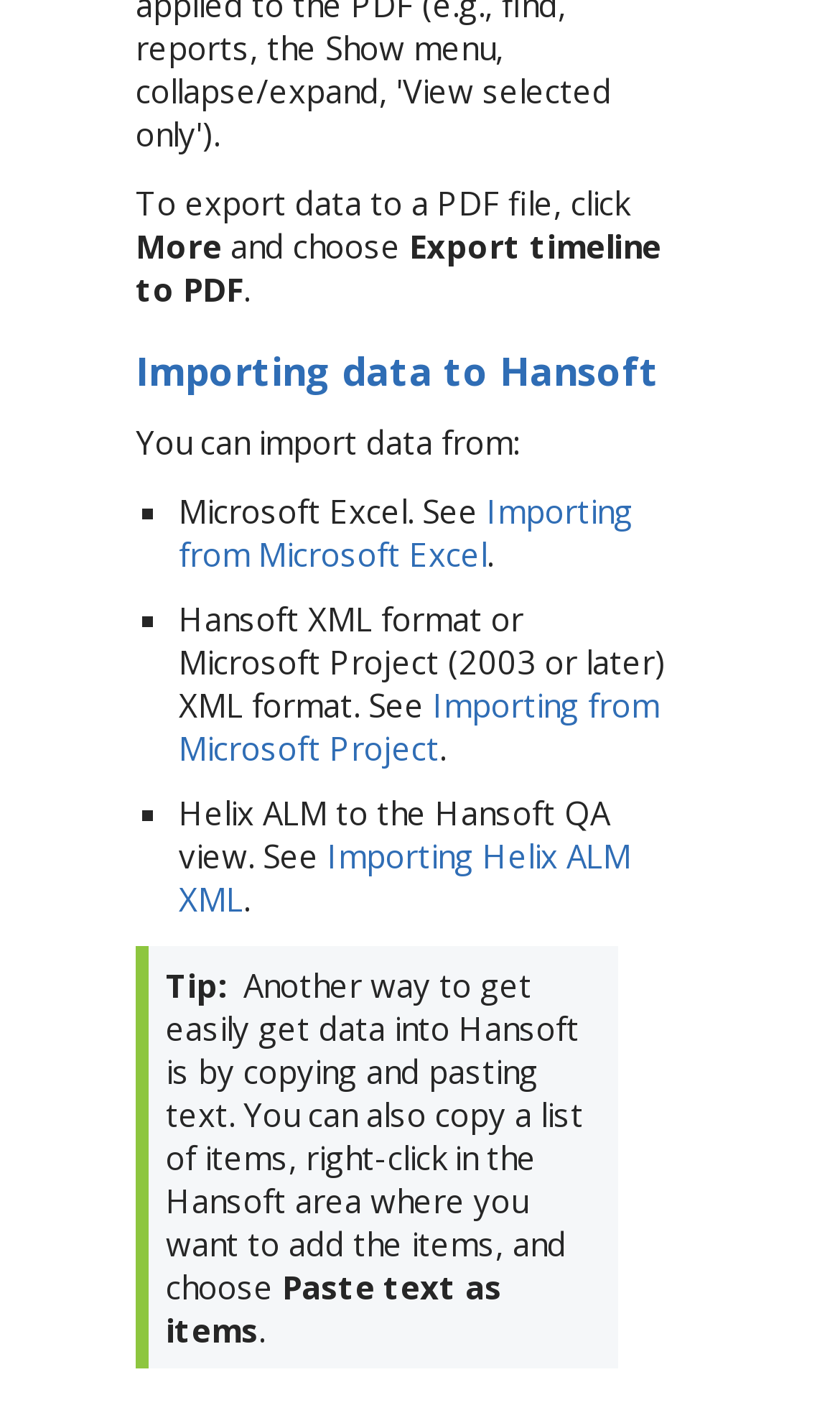Give a one-word or short phrase answer to this question: 
What can be pasted into Hansoft?

A list of items